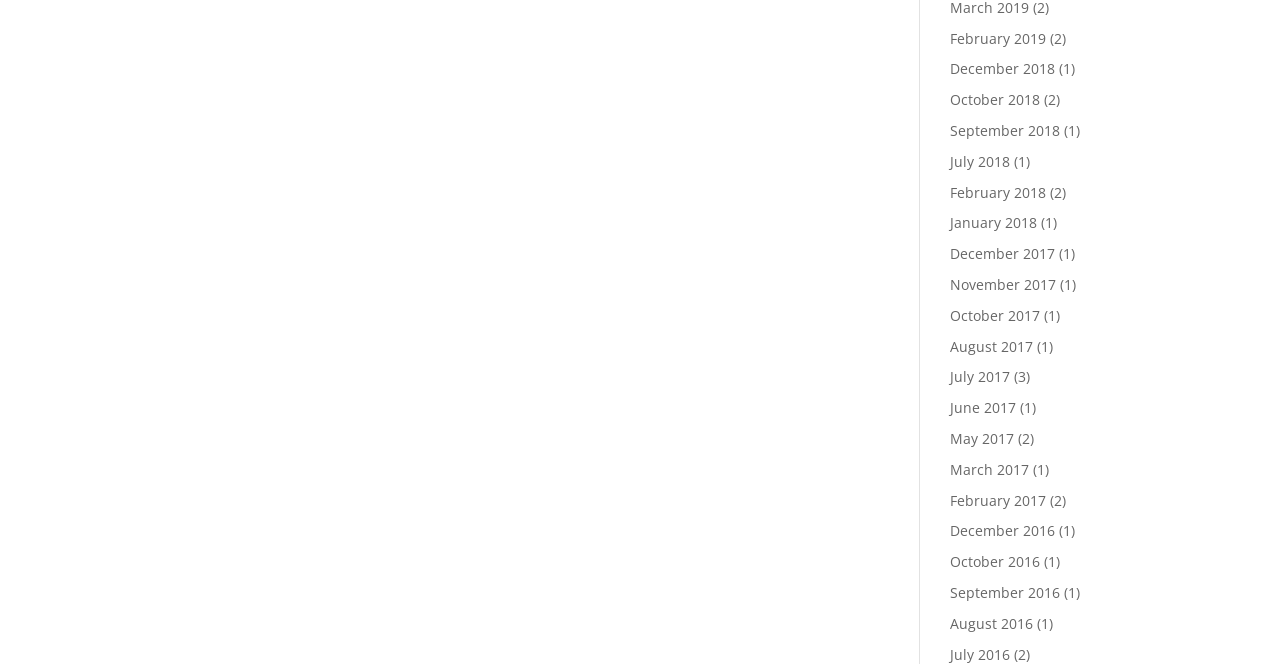What is the position of the link 'February 2019'?
Could you answer the question with a detailed and thorough explanation?

By comparing the y1 and y2 coordinates of the link 'February 2019' with other links, I determined that it is located at the top of the list.